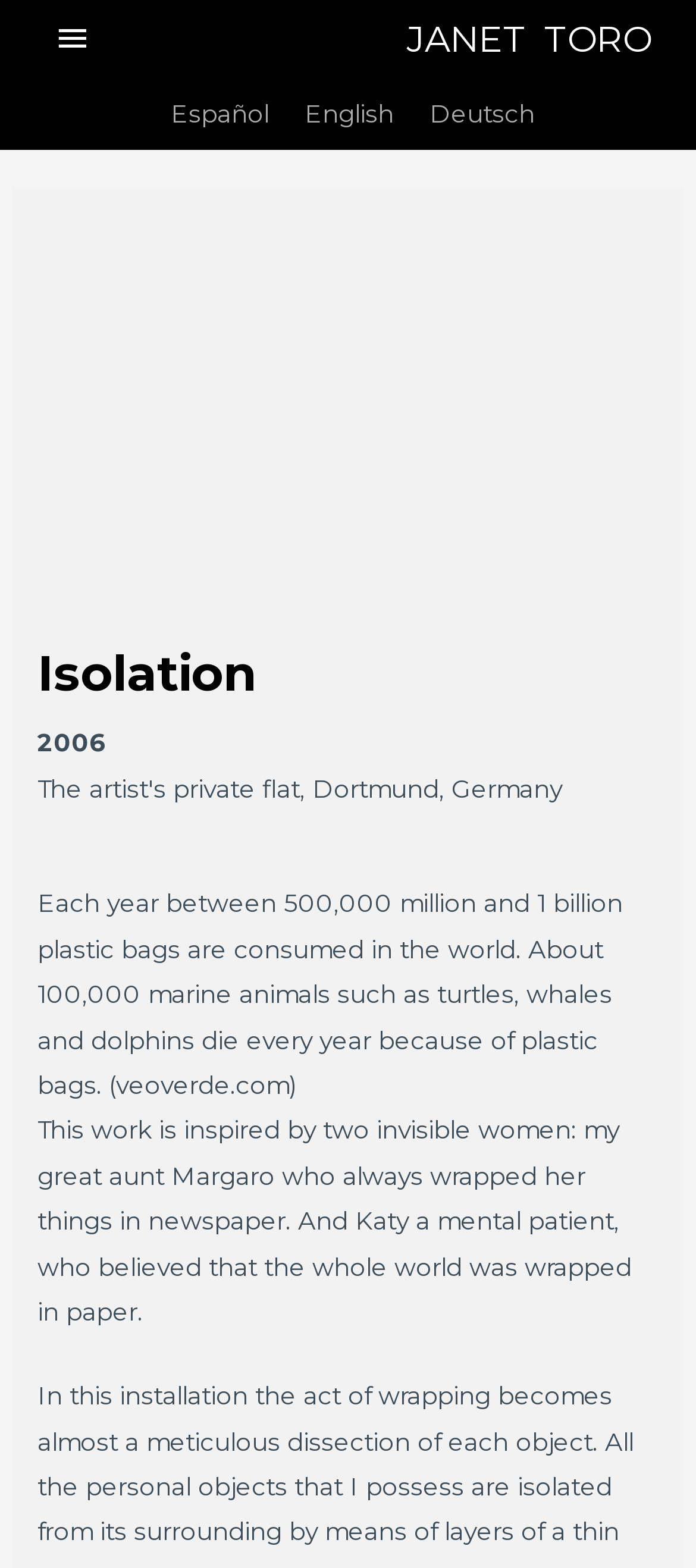Provide your answer to the question using just one word or phrase: Who inspired the work on this webpage?

Two women